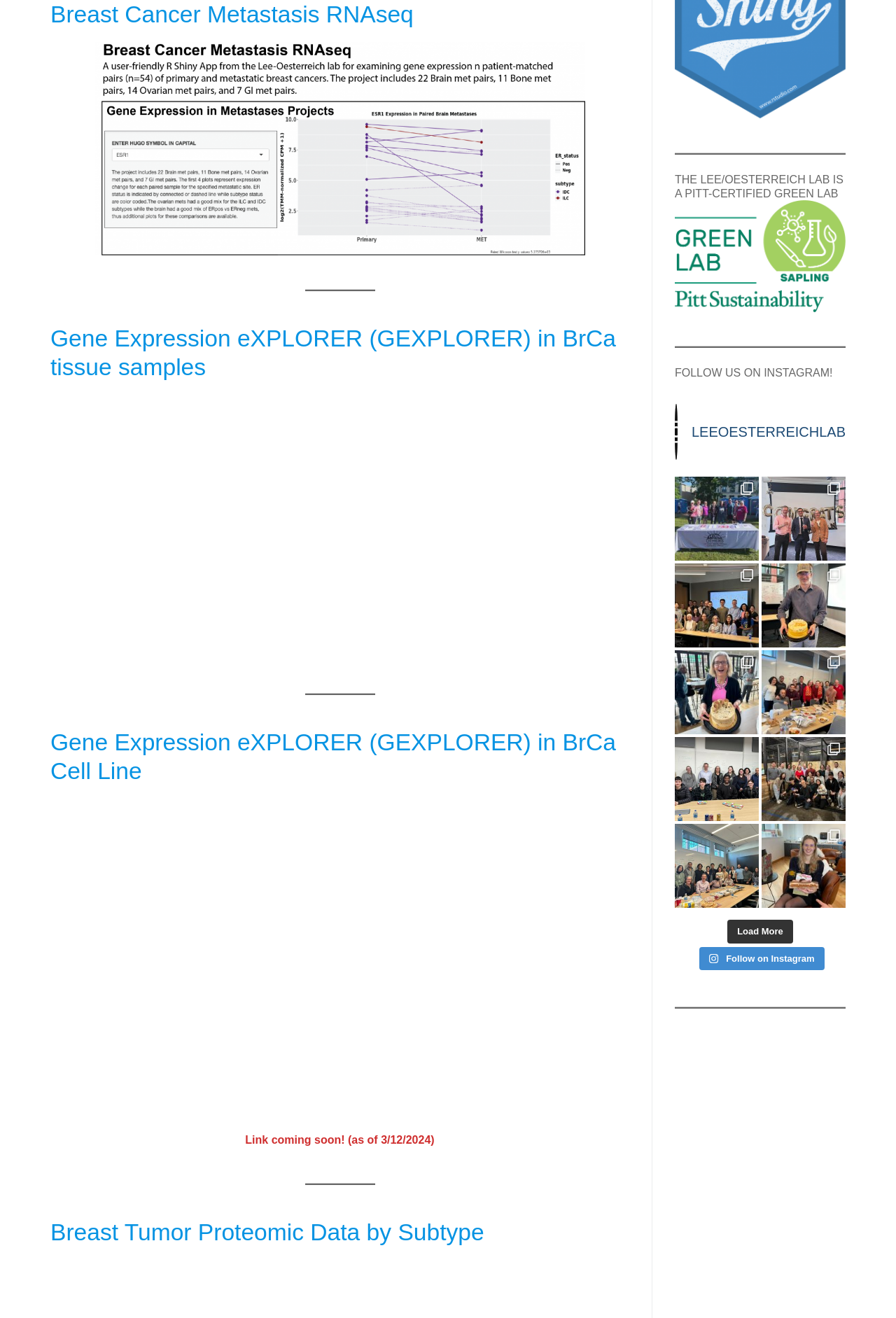Identify the bounding box coordinates for the element you need to click to achieve the following task: "View the post about the Susan G. Komen Walk 2024". The coordinates must be four float values ranging from 0 to 1, formatted as [left, top, right, bottom].

[0.753, 0.362, 0.847, 0.426]